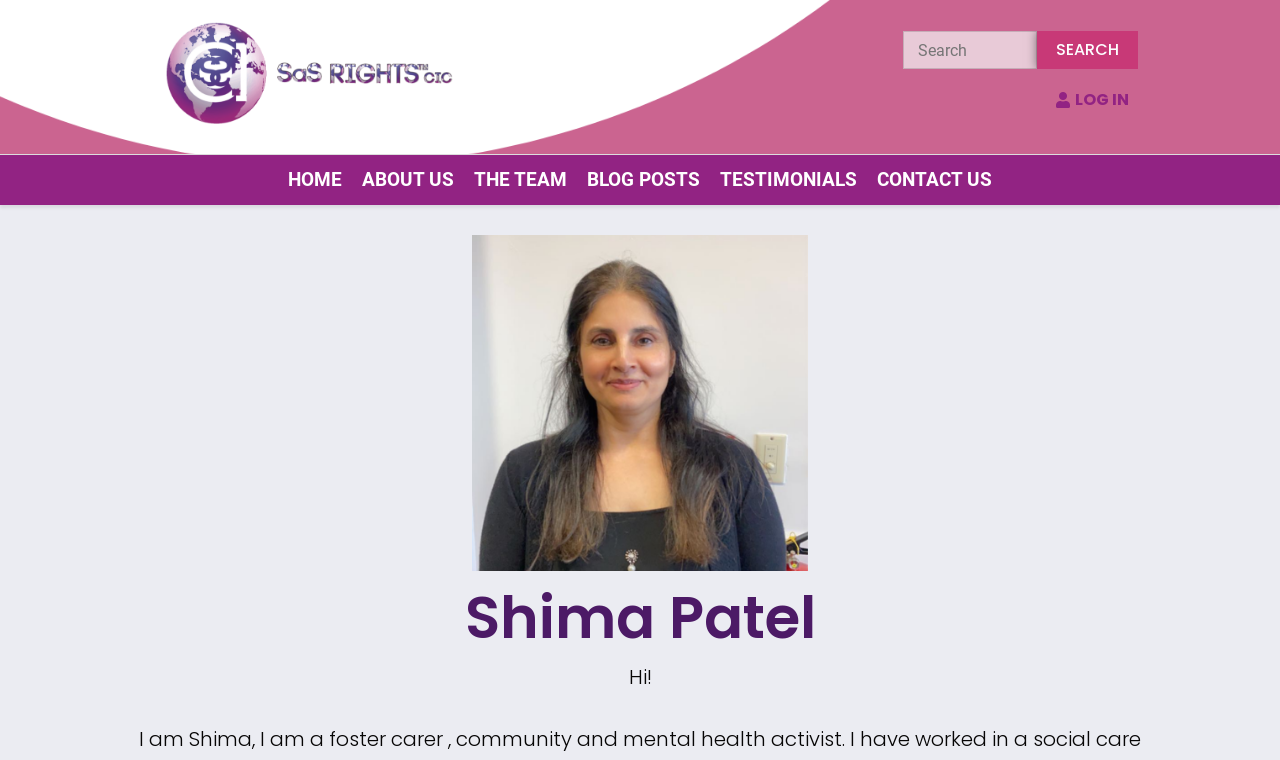Determine the bounding box of the UI component based on this description: "parent_node: Search for: name="s" placeholder="Search"". The bounding box coordinates should be four float values between 0 and 1, i.e., [left, top, right, bottom].

[0.705, 0.041, 0.81, 0.091]